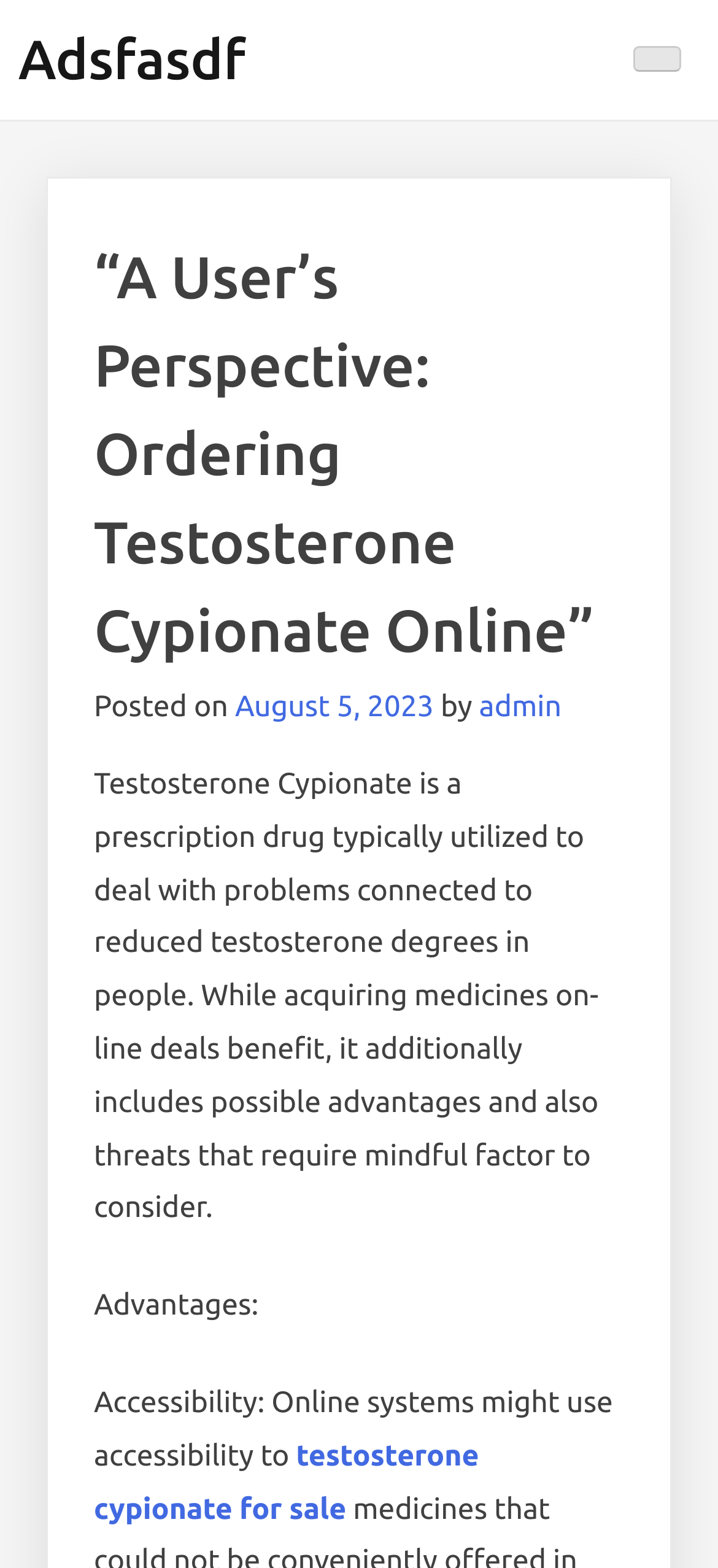Can you locate the main headline on this webpage and provide its text content?

“A User’s Perspective: Ordering Testosterone Cypionate Online”